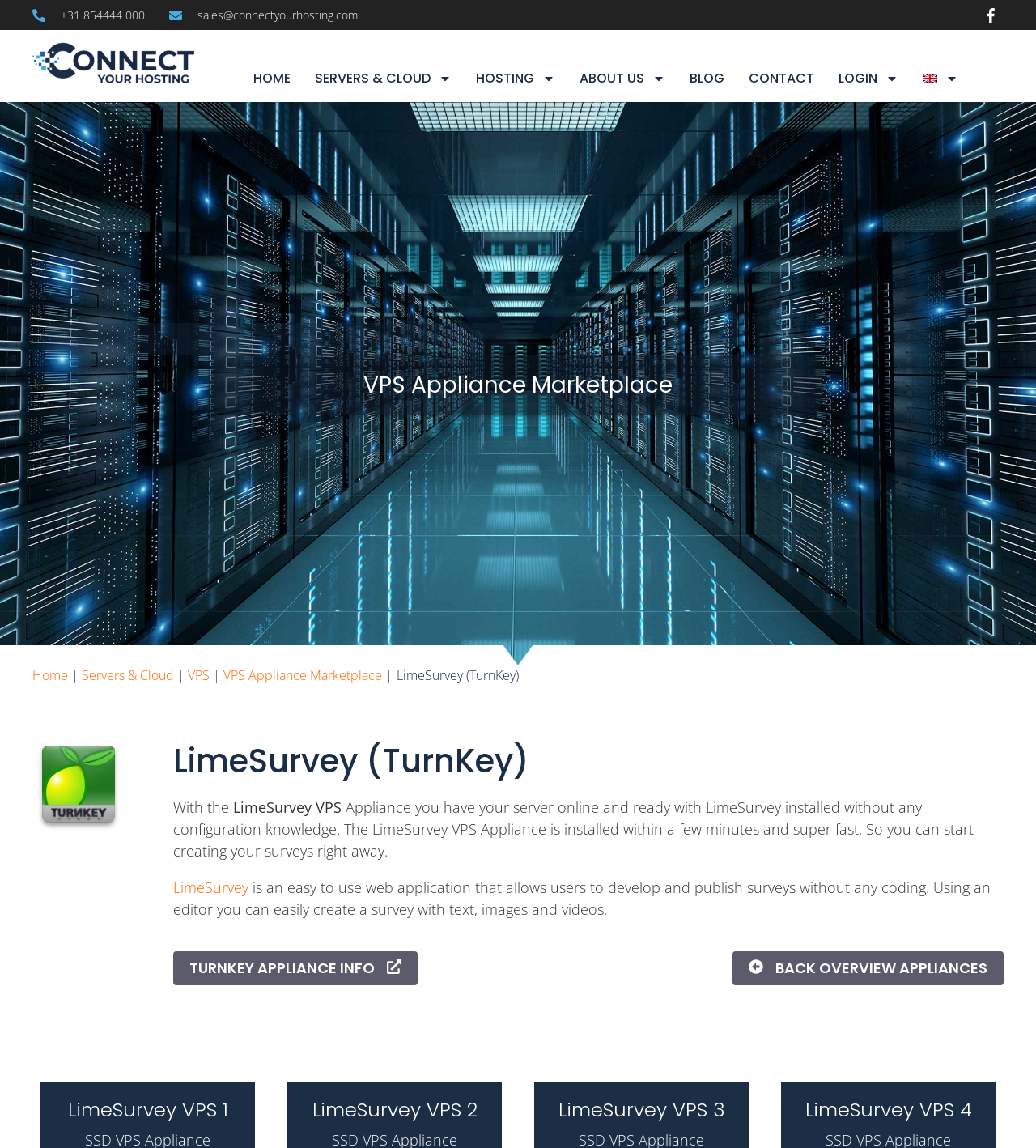Give a detailed account of the webpage, highlighting key information.

The webpage is about LimeSurvey VPS Appliance, a service that allows users to create and publish surveys online. At the top left corner, there is a phone number "+31 854444 000" and an email address "sales@connectyourhosting.com" for contact information. Next to them is a link to "Connect Your hosting" with an accompanying image. 

On the top navigation bar, there are several links: "HOME", "SERVERS & CLOUD", "HOSTING", "ABOUT US", "BLOG", "CONTACT", "LOGIN", and "English". Each of these links has a corresponding image, and some of them have a dropdown menu.

Below the navigation bar, there is a heading "VPS Appliance Marketplace" that spans across the page. Underneath it, there are two rows of links and text. The first row has links to "Home", "Servers & Cloud", "VPS", and "VPS Appliance Marketplace", separated by vertical lines. The second row has a heading "LimeSurvey (TurnKey)" and a description of the service, which is an easy-to-use web application for creating and publishing surveys.

To the left of the description, there is an image of the "LimeSurvey VPS Appliance". Below the description, there are four headings: "LimeSurvey VPS 1", "LimeSurvey VPS 2", "LimeSurvey VPS 3", and "LimeSurvey VPS 4", which are likely different plans or options for the service.